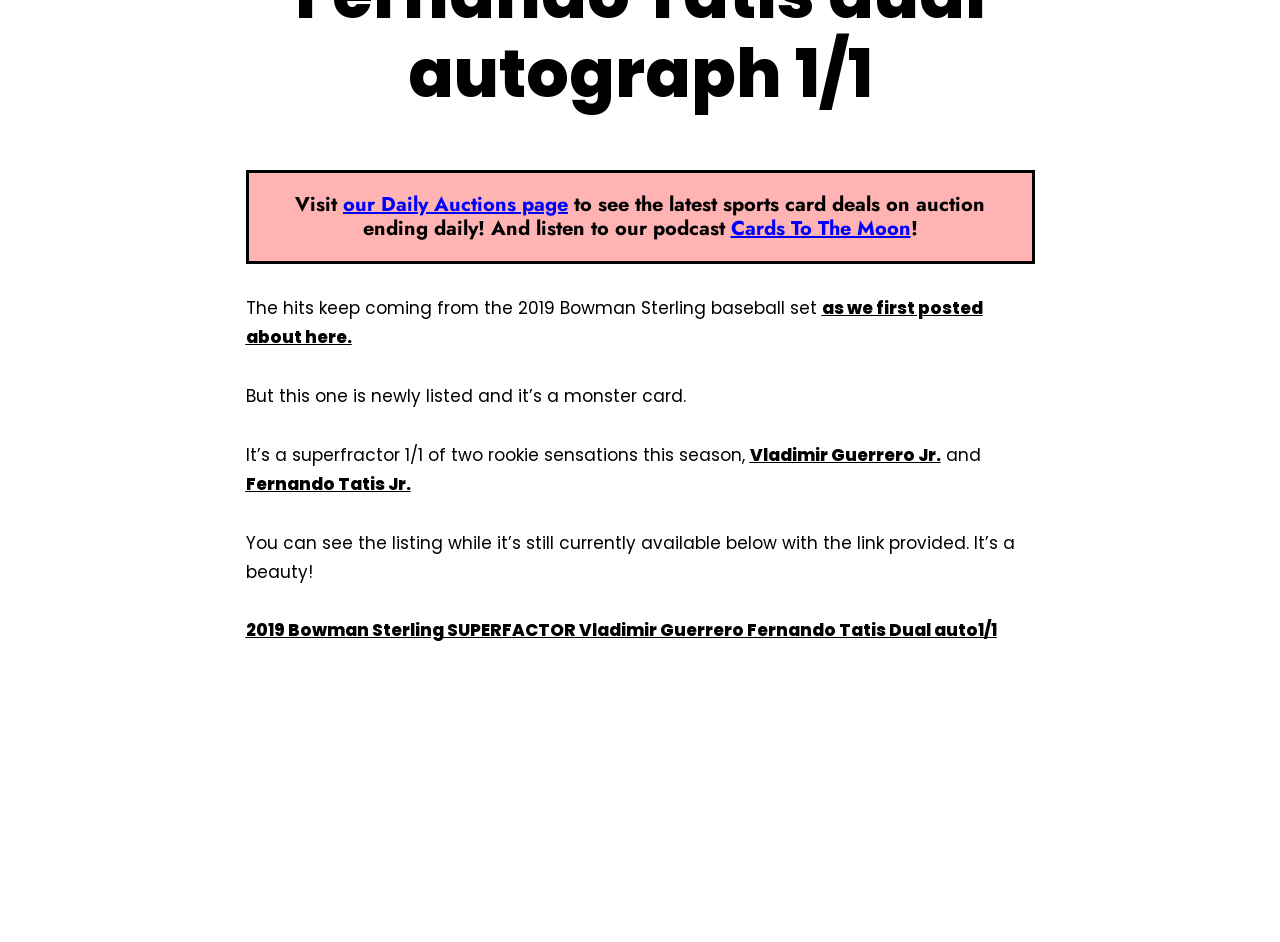What is the topic of the 2019 Bowman Sterling baseball set?
Please respond to the question with a detailed and thorough explanation.

The webpage mentions the 2019 Bowman Sterling baseball set, which is a sports card set, specifically a baseball card set.